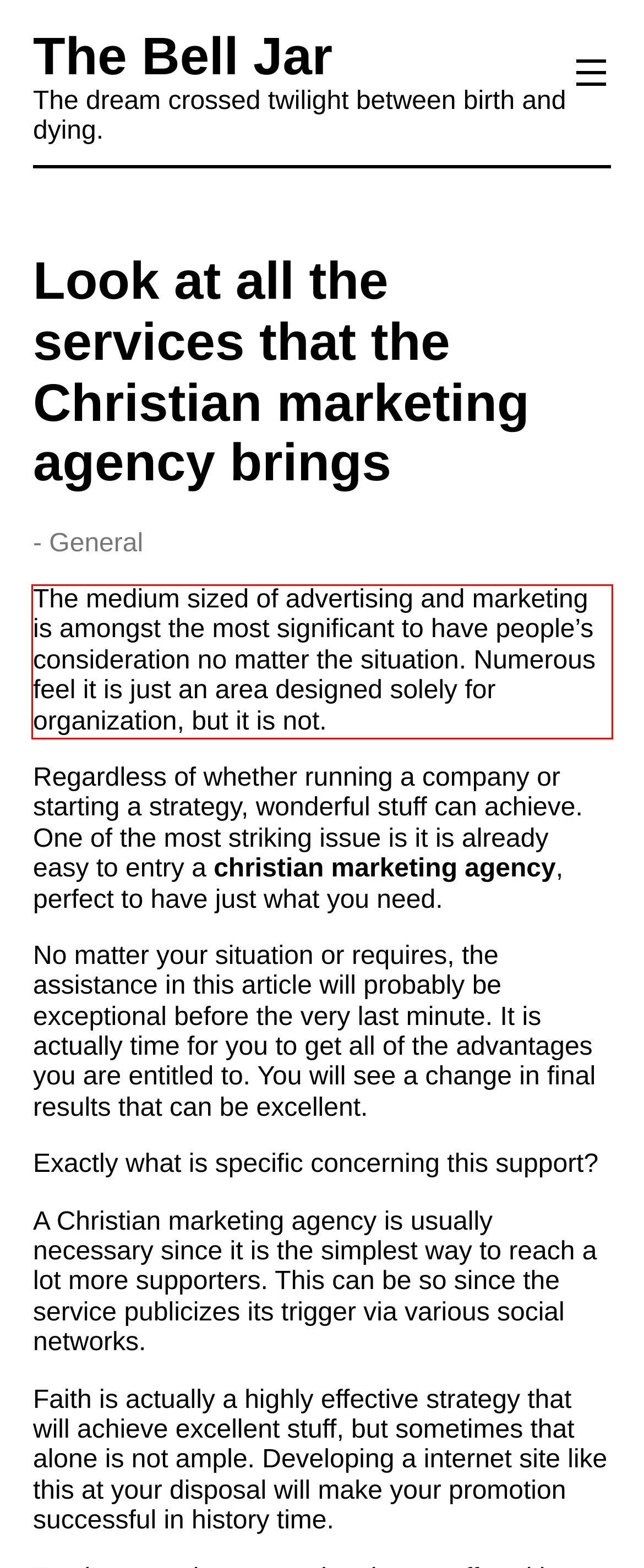Given a screenshot of a webpage, identify the red bounding box and perform OCR to recognize the text within that box.

The medium sized of advertising and marketing is amongst the most significant to have people’s consideration no matter the situation. Numerous feel it is just an area designed solely for organization, but it is not.